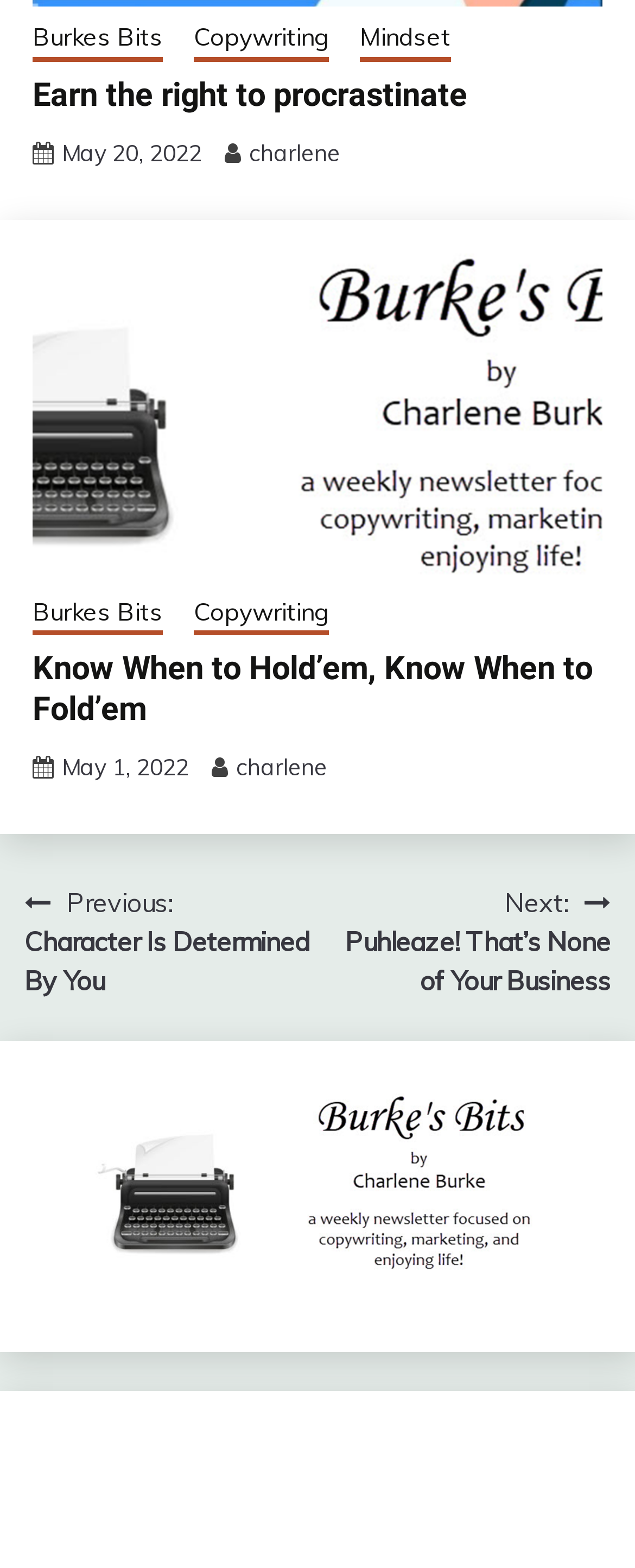Identify the bounding box coordinates of the region that should be clicked to execute the following instruction: "Check the post date 'May 20, 2022'".

[0.097, 0.088, 0.318, 0.107]